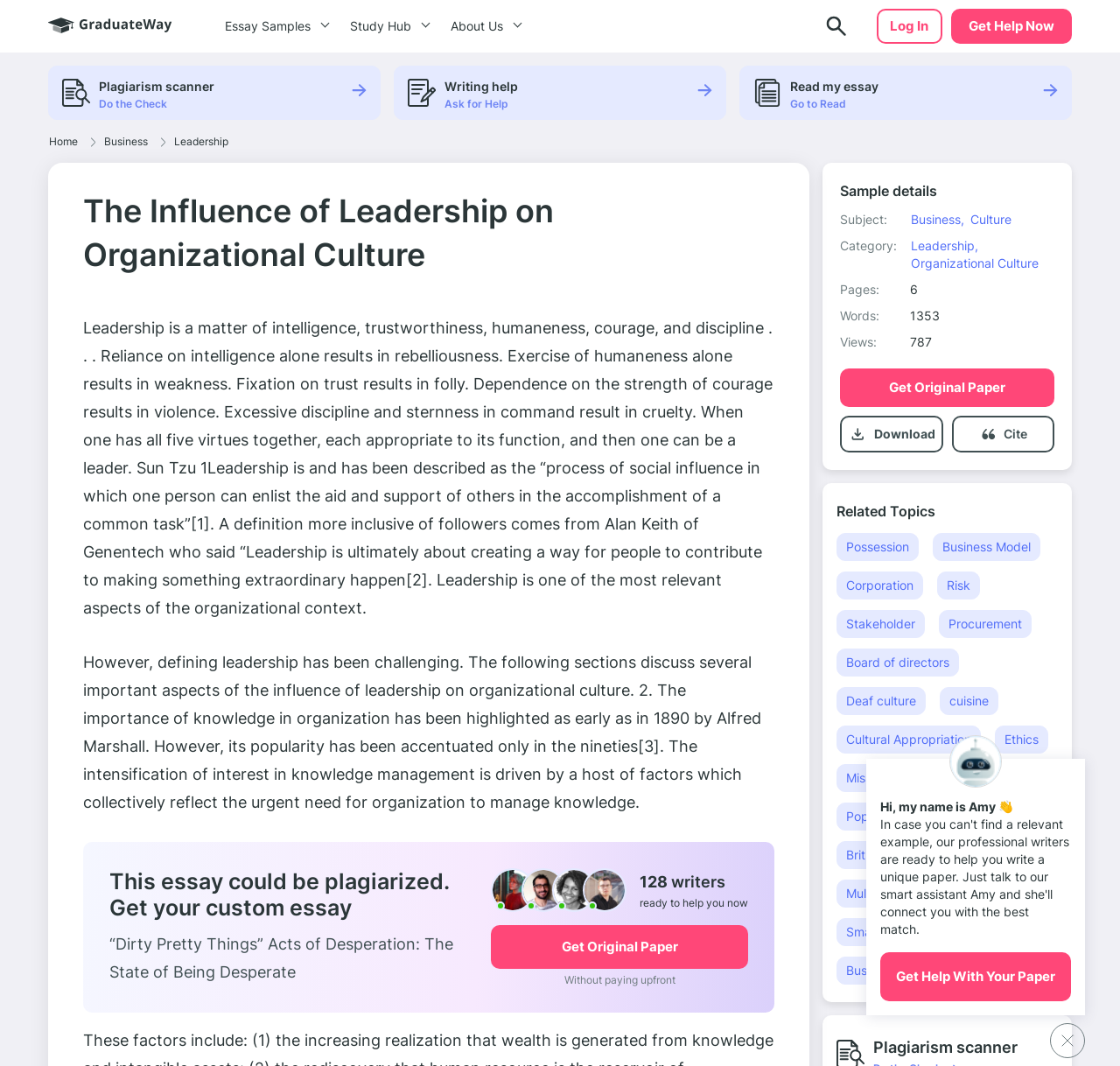Please provide a comprehensive answer to the question below using the information from the image: What is the function of the 'Plagiarism scanner' button?

The 'Plagiarism scanner' button is located at the top right of the webpage, and it is likely to be used to check the essay for plagiarism, as indicated by the text 'Plagiarism scanner' and the presence of a 'Do the Check' button nearby.